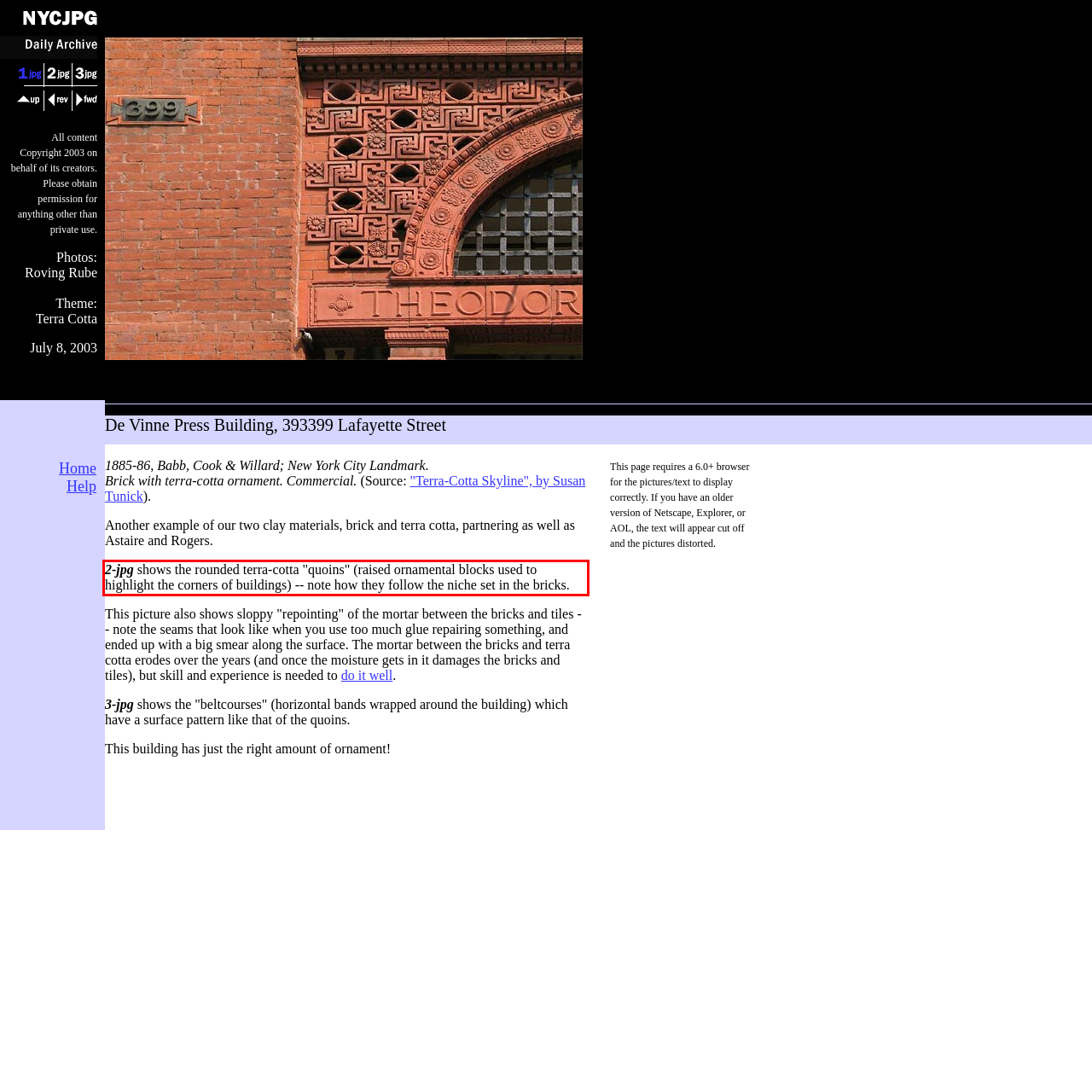Identify the text inside the red bounding box in the provided webpage screenshot and transcribe it.

2-jpg shows the rounded terra-cotta "quoins" (raised ornamental blocks used to highlight the corners of buildings) -- note how they follow the niche set in the bricks.